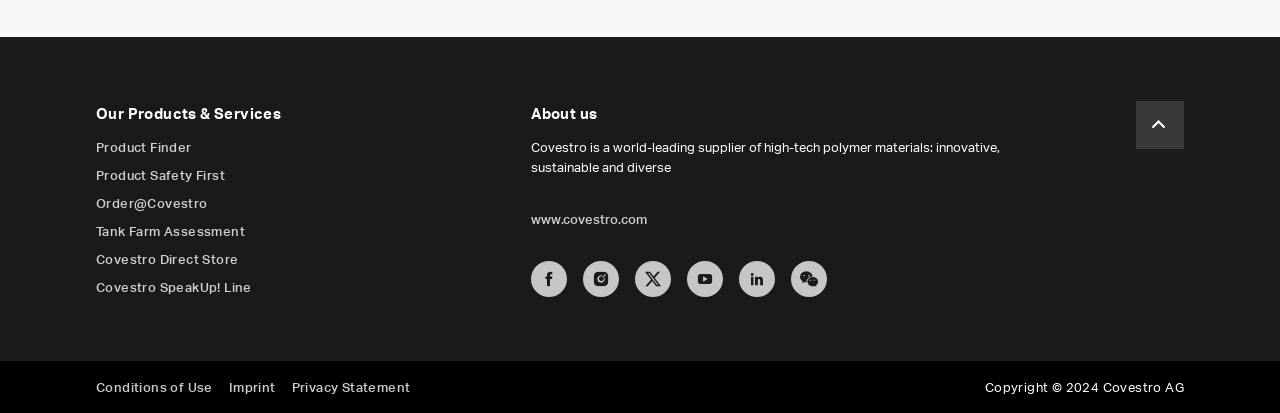Please identify the bounding box coordinates of the region to click in order to complete the task: "Click on Product Finder". The coordinates must be four float numbers between 0 and 1, specified as [left, top, right, bottom].

[0.075, 0.336, 0.15, 0.375]